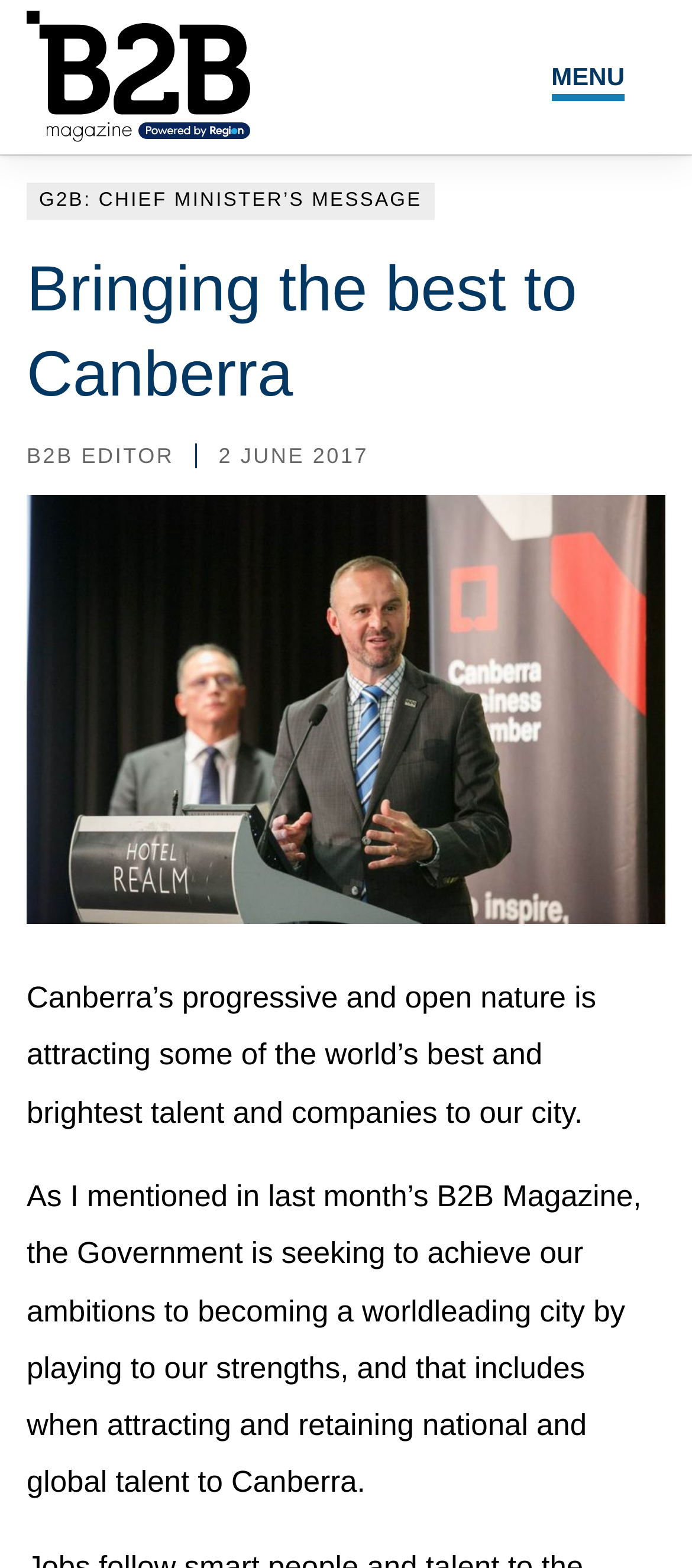Could you identify the text that serves as the heading for this webpage?

Bringing the best to Canberra